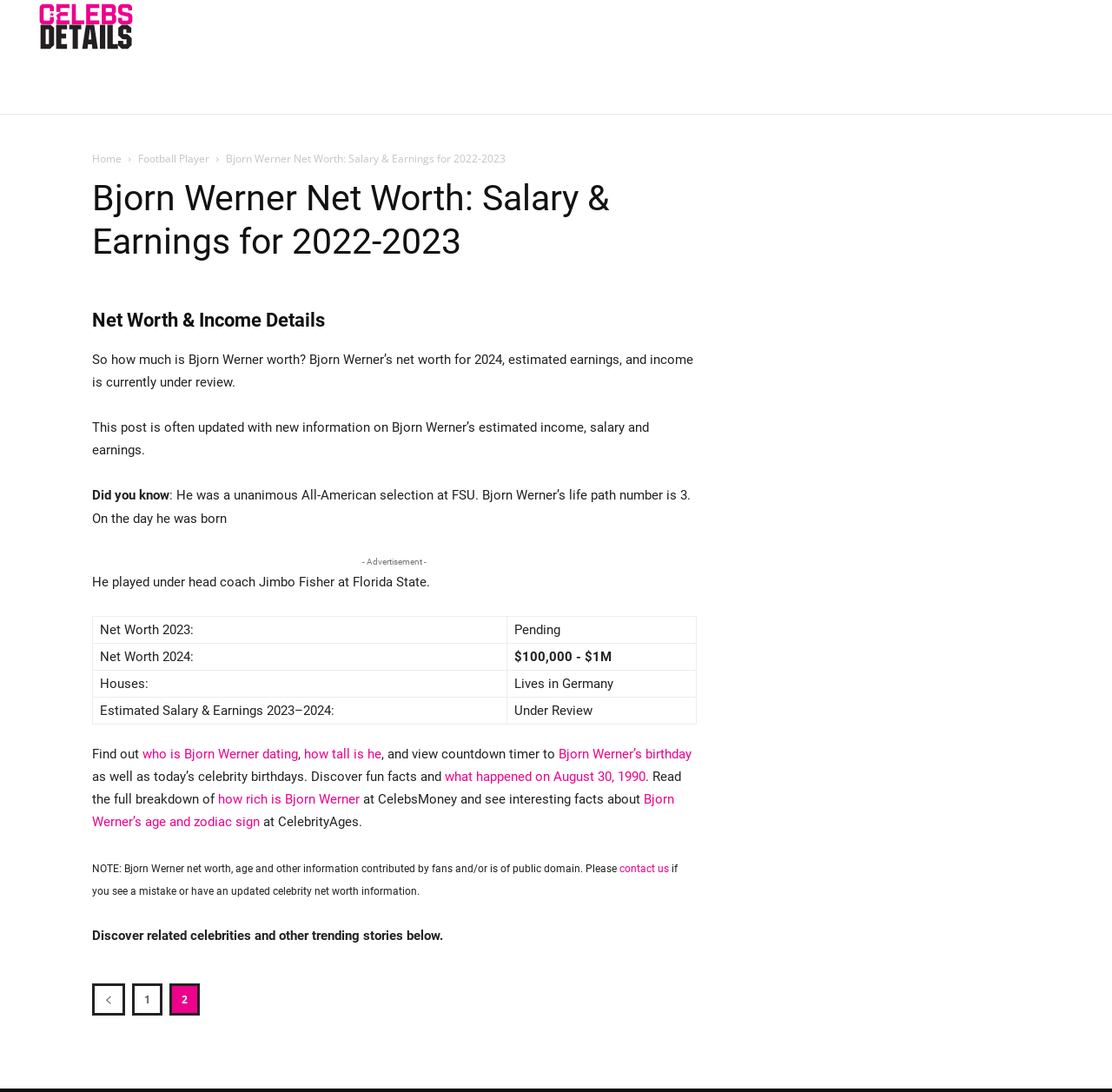Locate the bounding box coordinates of the element that should be clicked to fulfill the instruction: "Check Bjorn Werner’s estimated salary and earnings".

[0.083, 0.638, 0.456, 0.663]